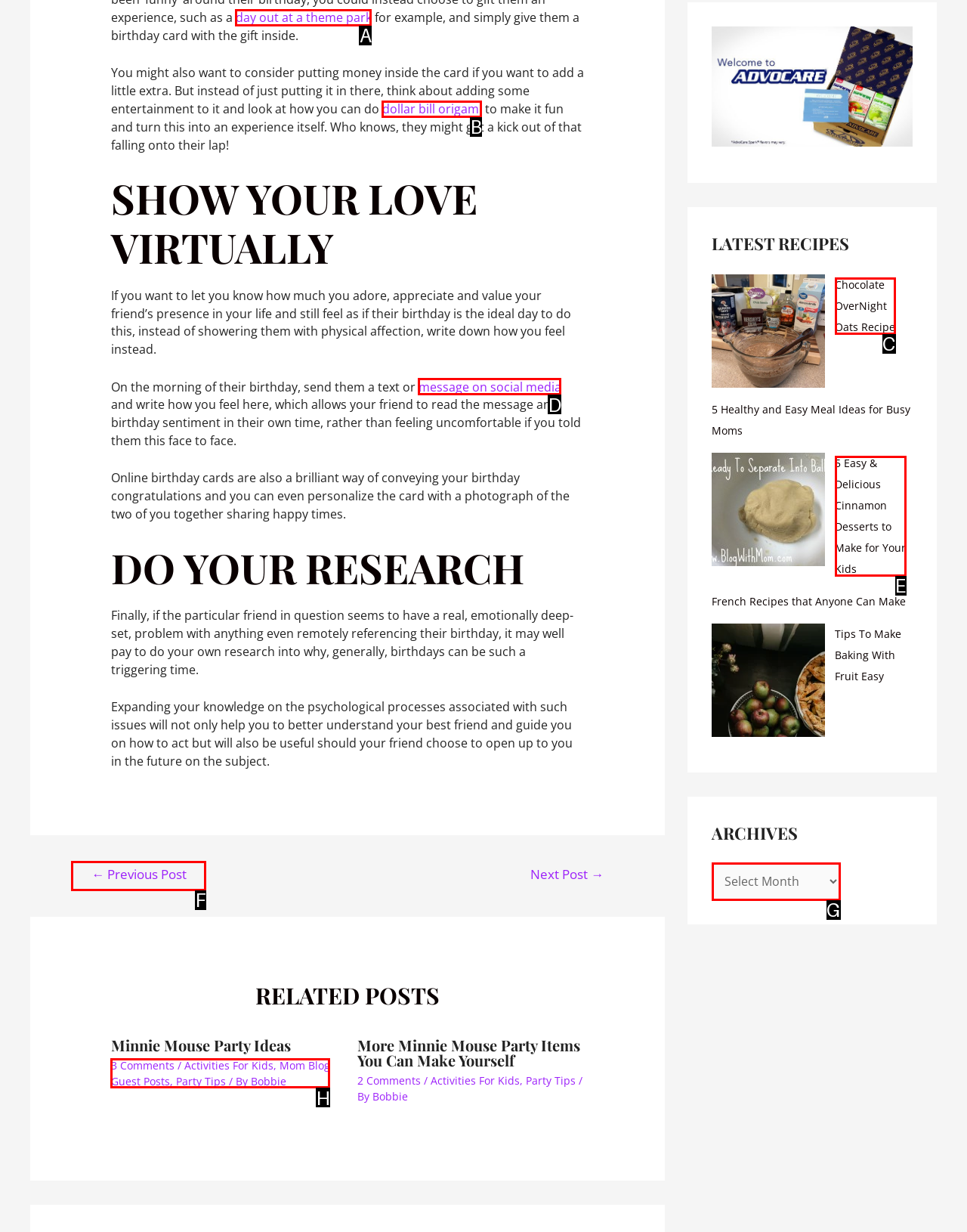Identify the correct choice to execute this task: read the previous post
Respond with the letter corresponding to the right option from the available choices.

F